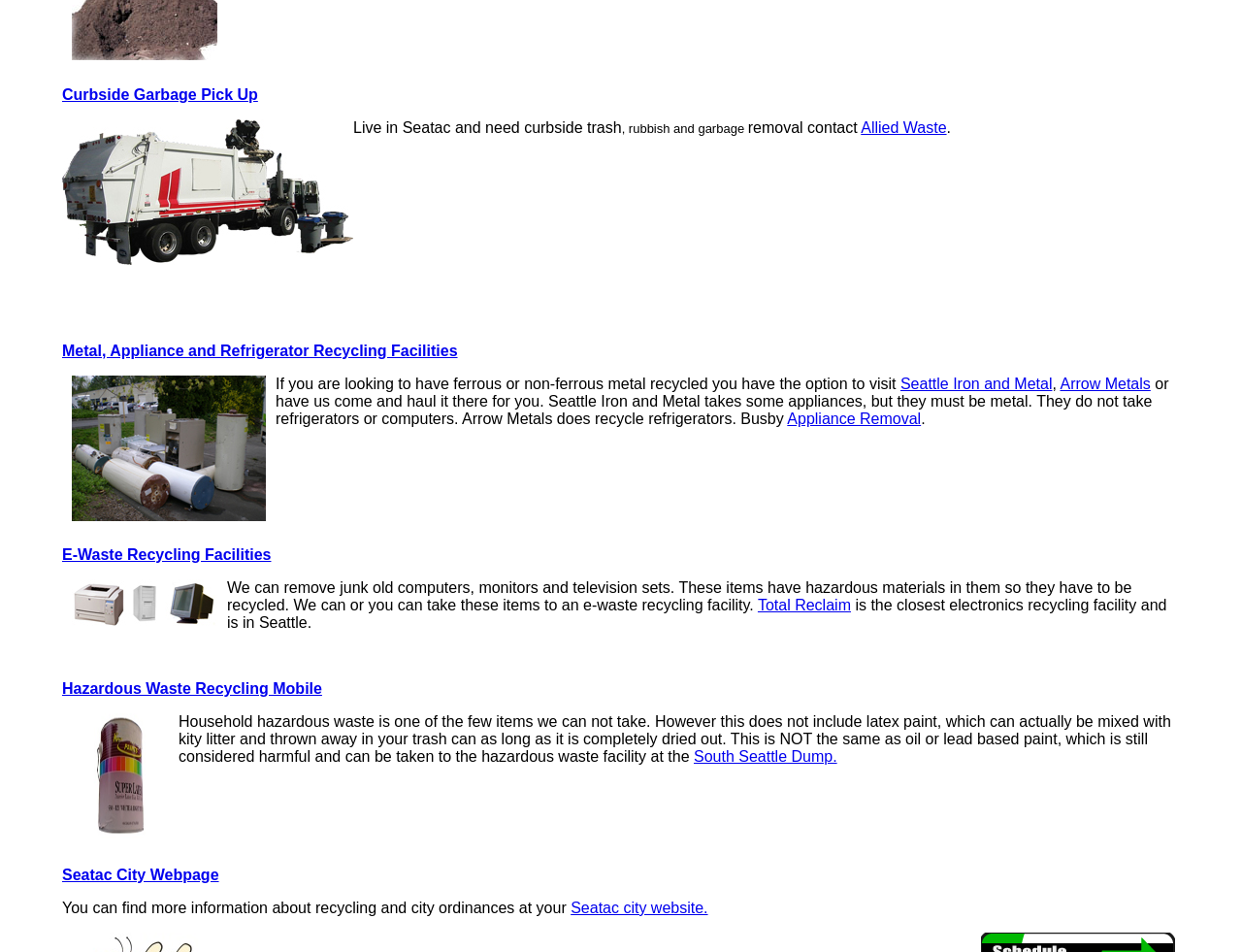Identify the bounding box for the described UI element: "exBlog WordPress Theme by YayPress".

None